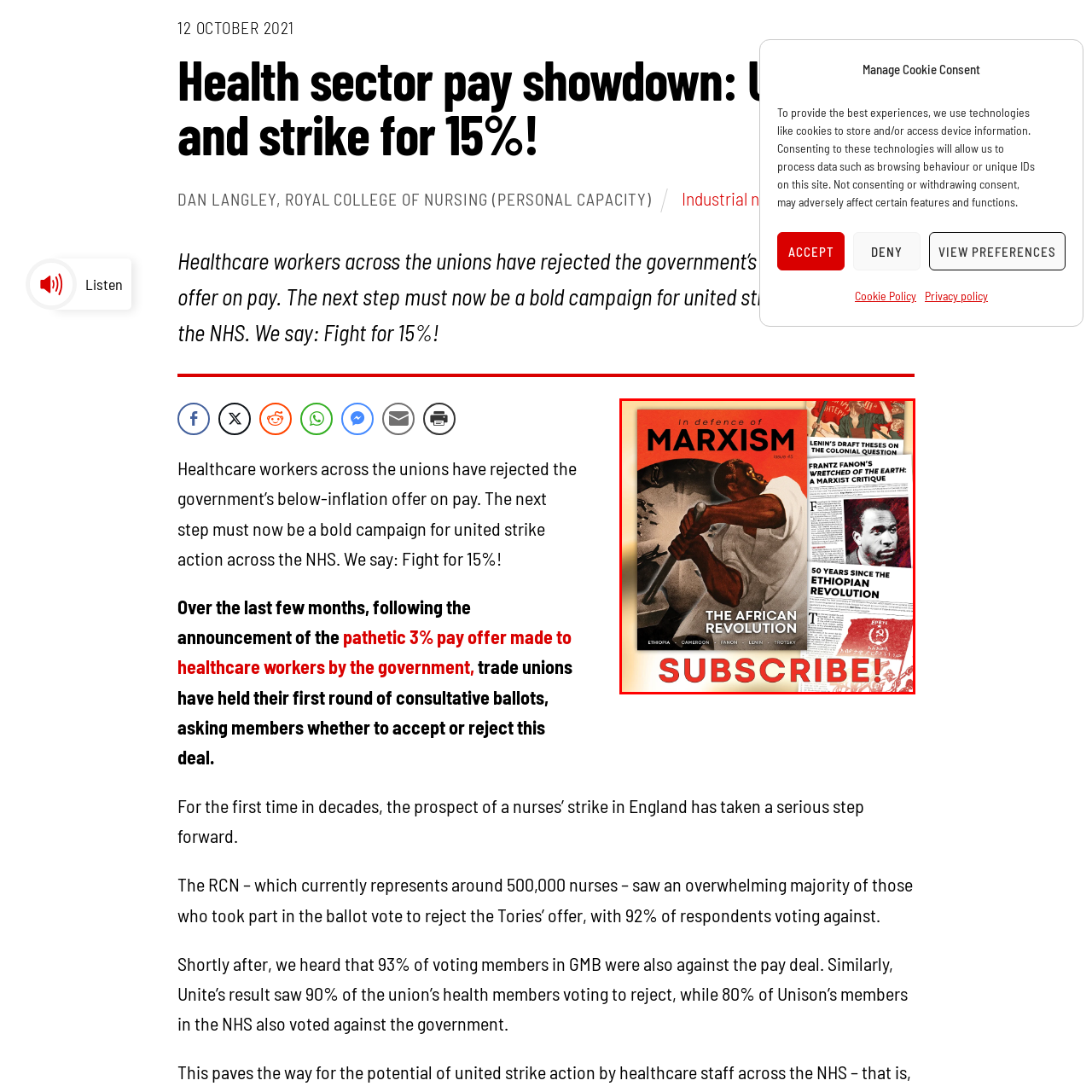View the image inside the red-bordered box and answer the given question using a single word or phrase:
What is the call to action beneath the cover?

SUBSCRIBE!